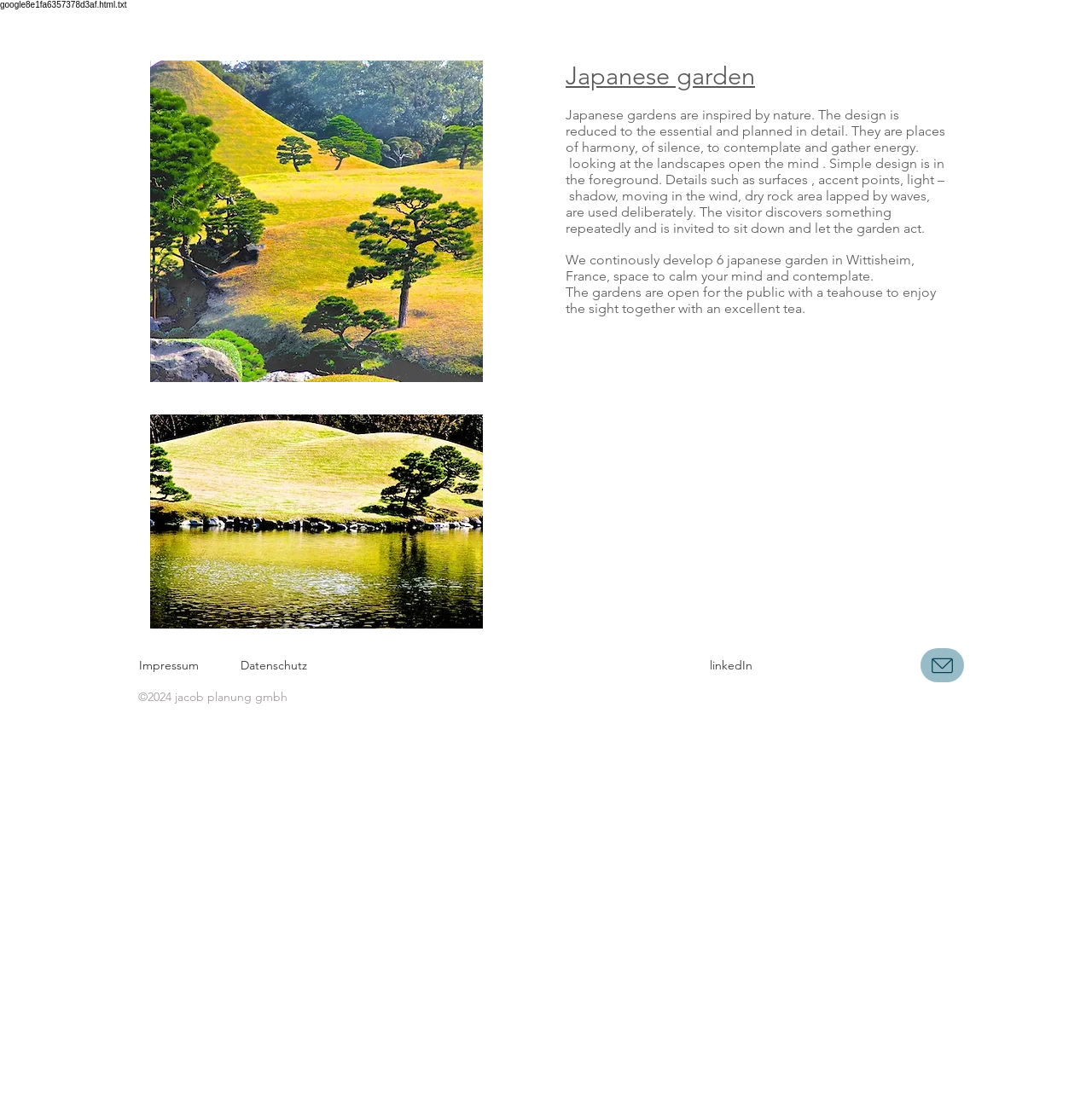What is the significance of the image of Suizenji, Japan?
Please provide a single word or phrase as the answer based on the screenshot.

Example of Japanese garden